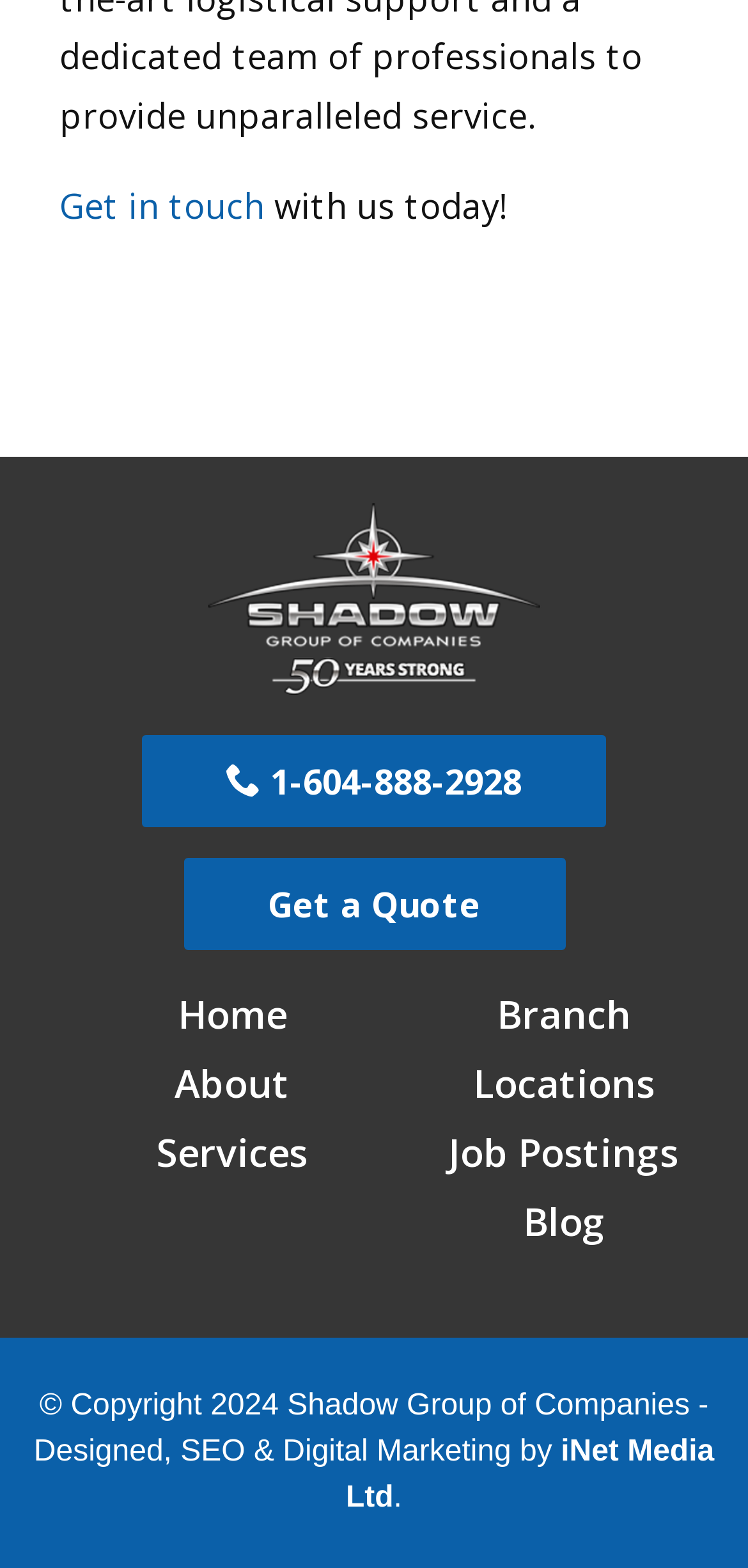Identify the bounding box coordinates of the HTML element based on this description: "The work".

None